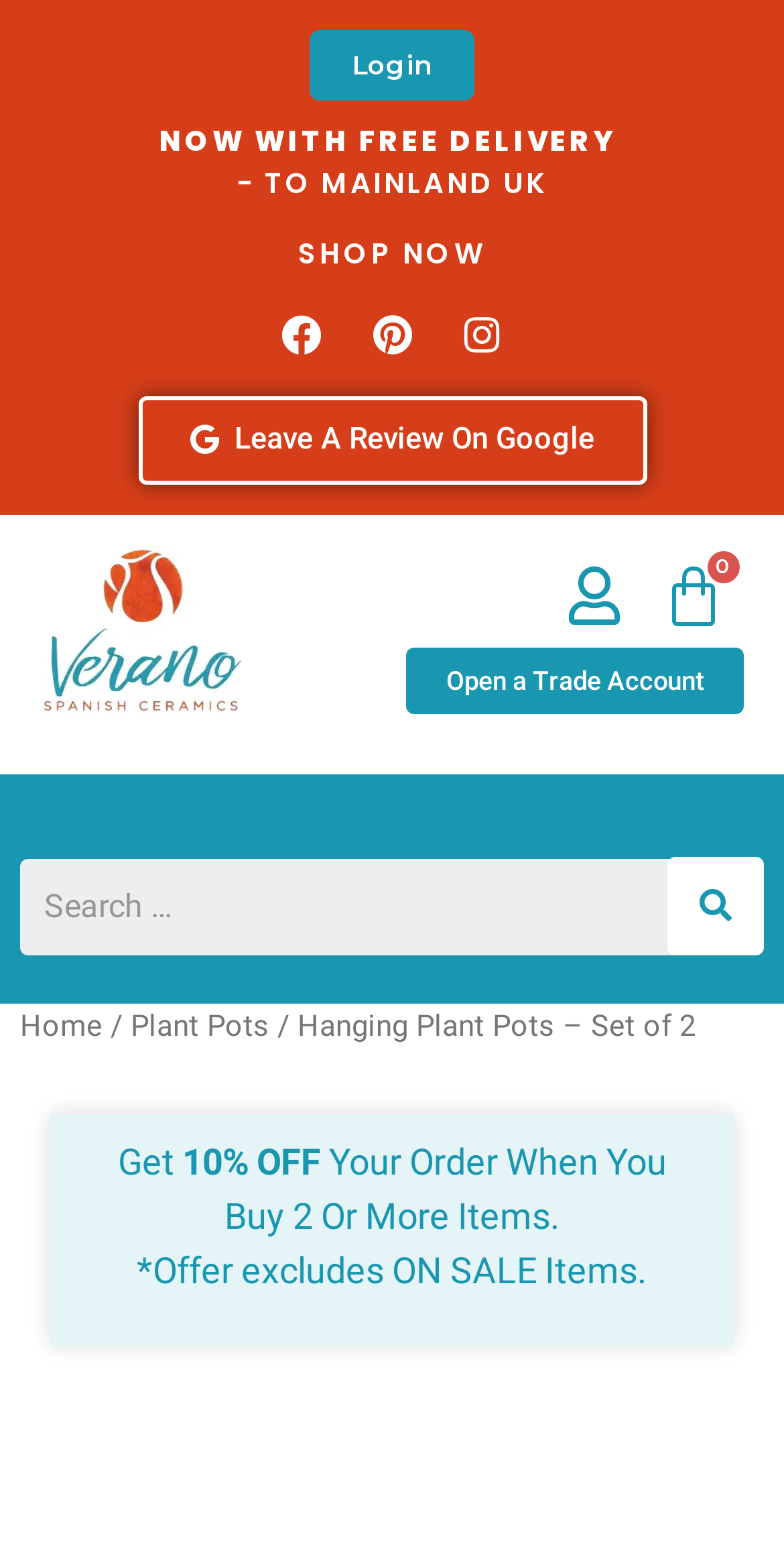Please specify the bounding box coordinates of the area that should be clicked to accomplish the following instruction: "view quotes images". The coordinates should consist of four float numbers between 0 and 1, i.e., [left, top, right, bottom].

None